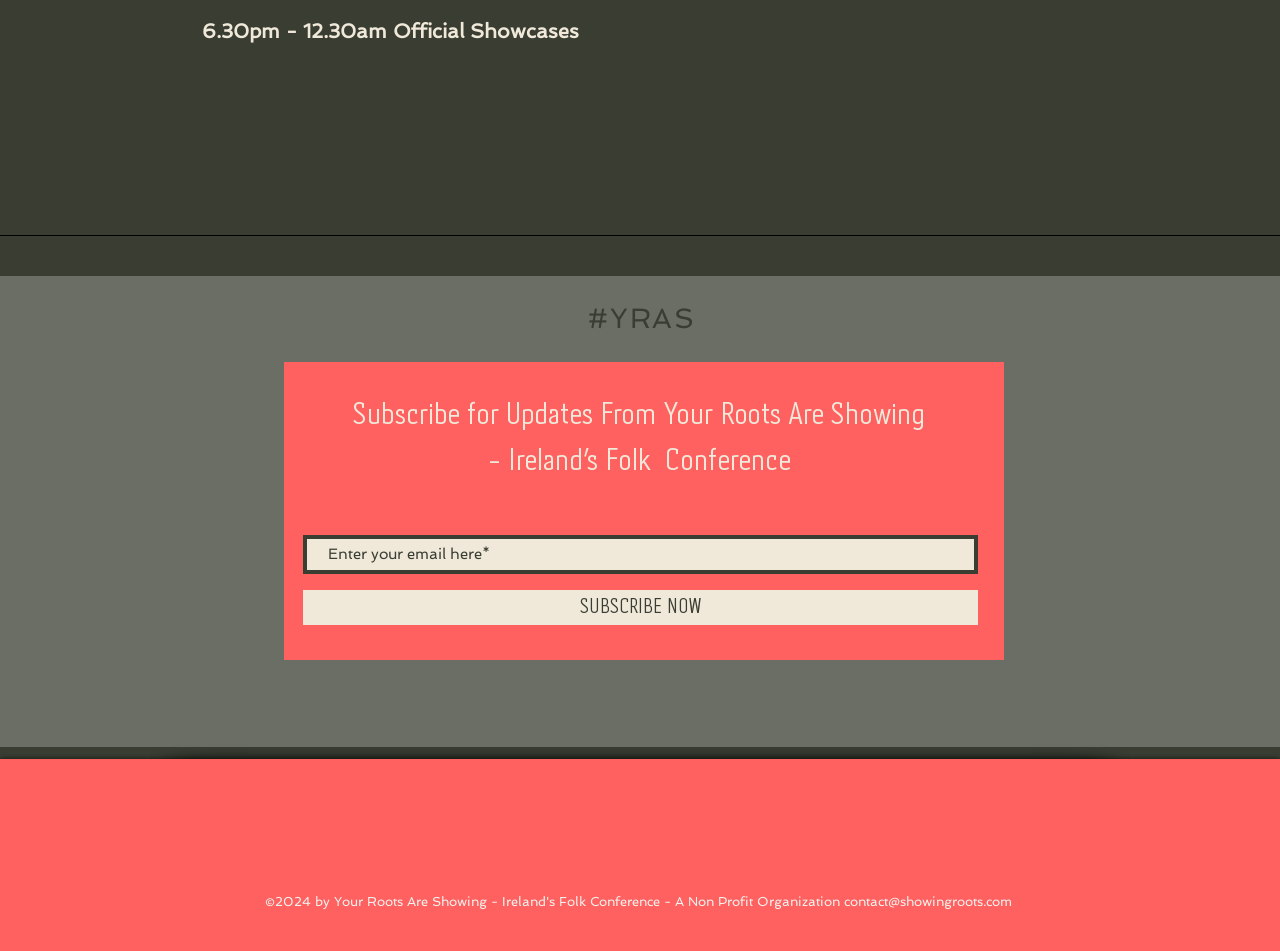Using the provided description aria-label="Facebook", find the bounding box coordinates for the UI element. Provide the coordinates in (top-left x, top-left y, bottom-right x, bottom-right y) format, ensuring all values are between 0 and 1.

[0.395, 0.878, 0.418, 0.91]